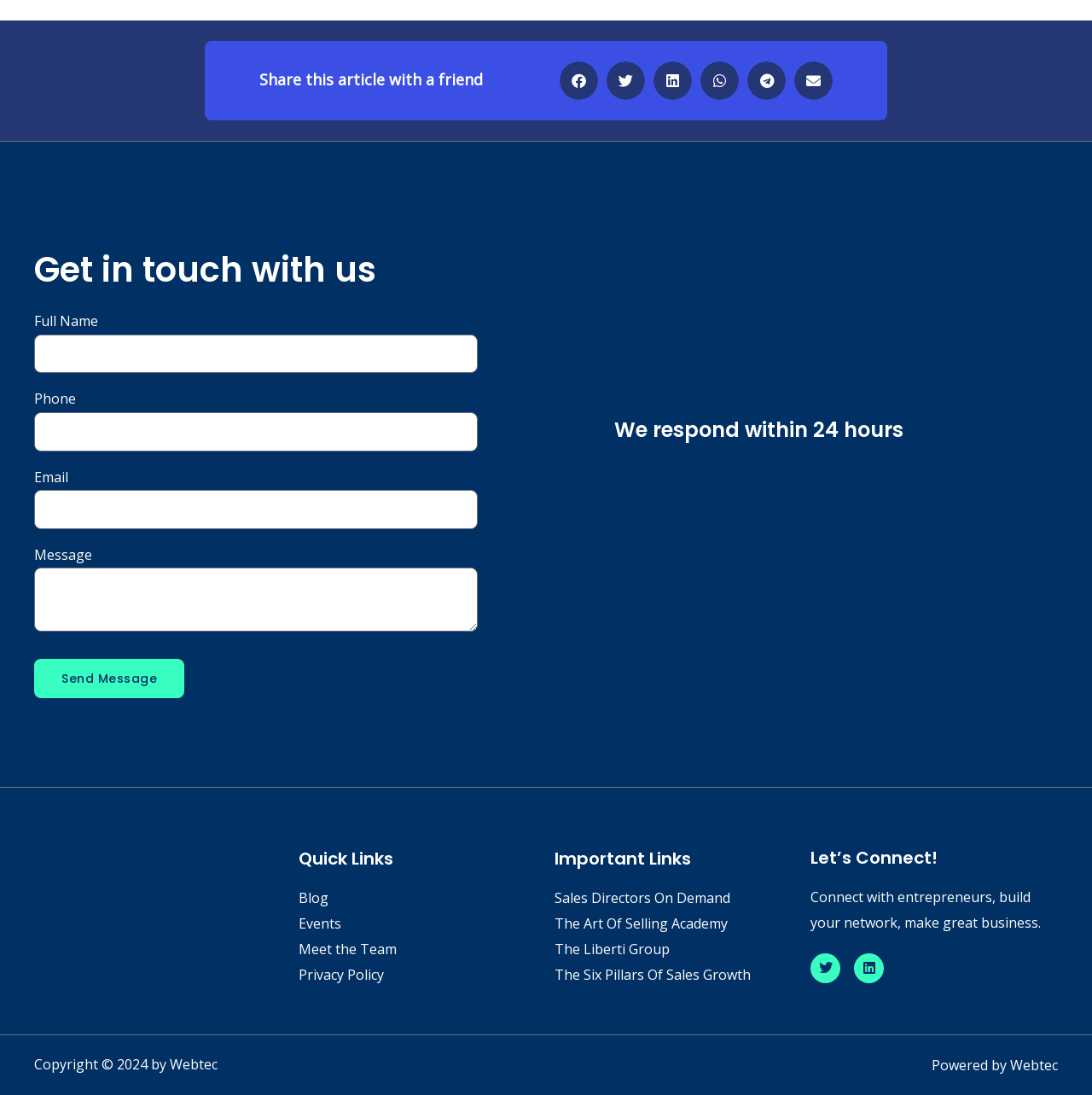Please examine the image and provide a detailed answer to the question: What is the expected response time?

According to the heading 'We respond within 24 hours', the website promises to respond to messages within 24 hours.